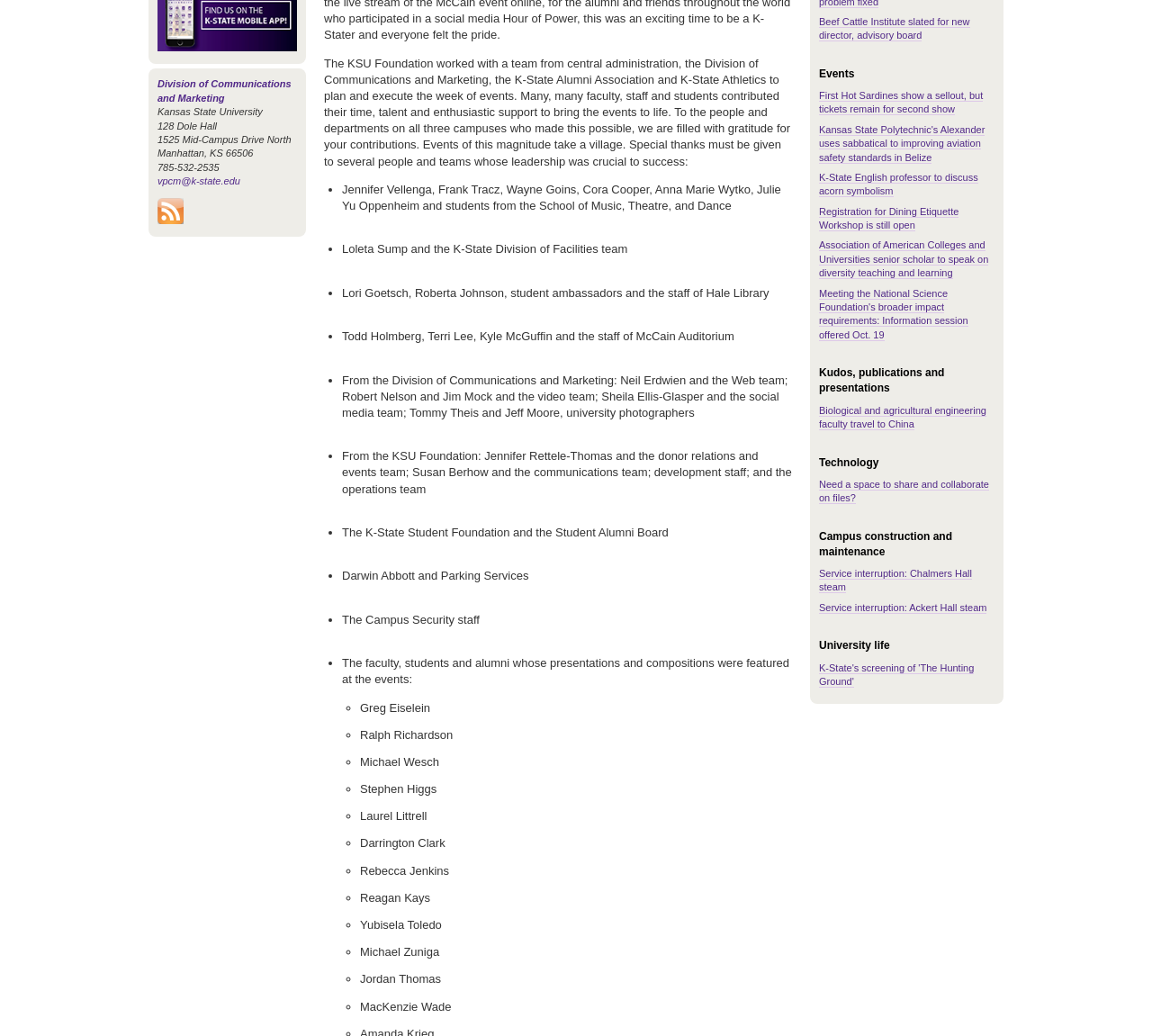Please predict the bounding box coordinates (top-left x, top-left y, bottom-right x, bottom-right y) for the UI element in the screenshot that fits the description: Service interruption: Ackert Hall steam

[0.711, 0.581, 0.857, 0.592]